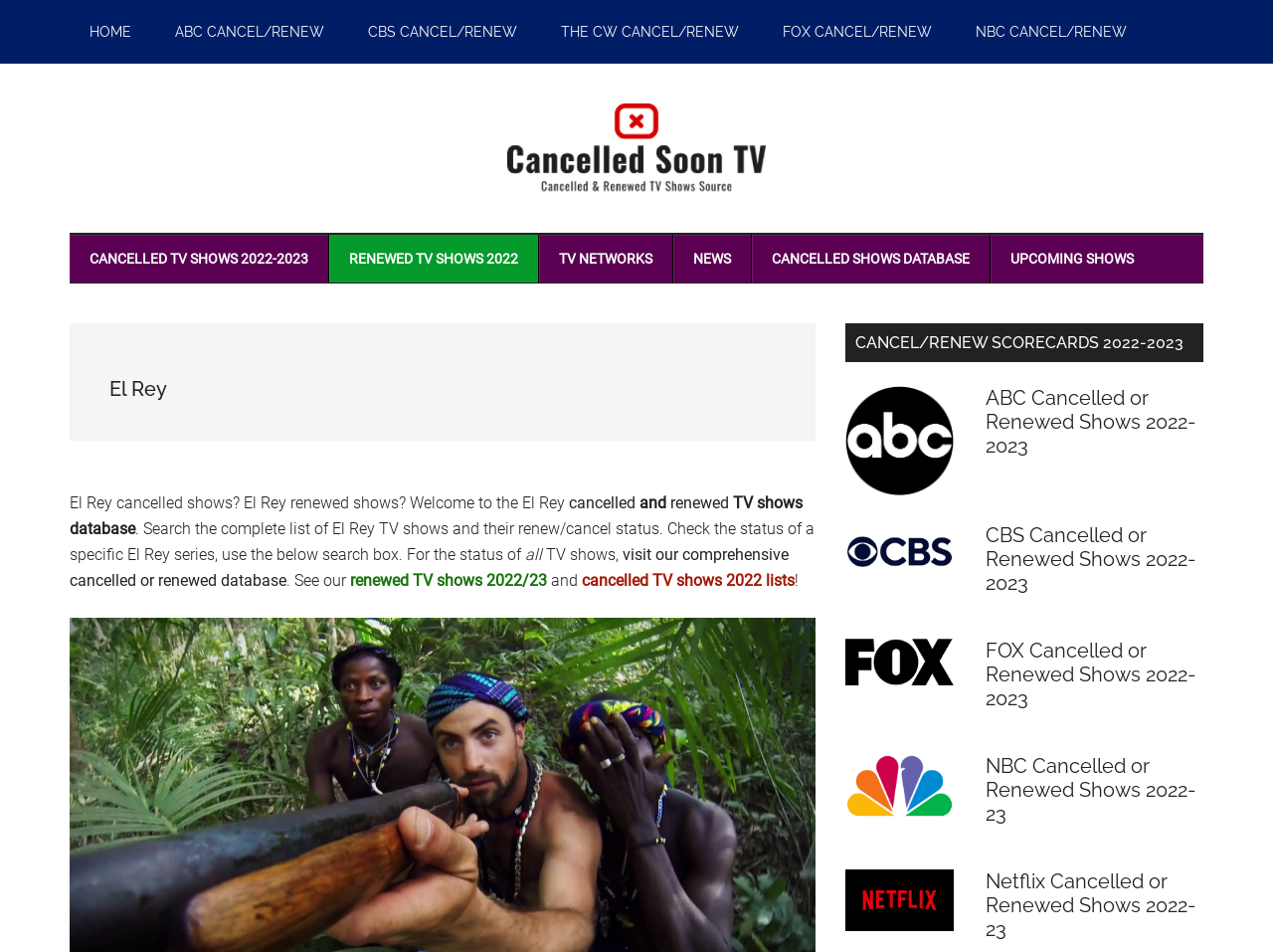Please provide a detailed answer to the question below based on the screenshot: 
What can users do with the search box on this webpage?

The search box on this webpage allows users to search for specific TV shows and find their current status. By entering the name of a TV show, users can quickly find out if it has been cancelled or renewed.